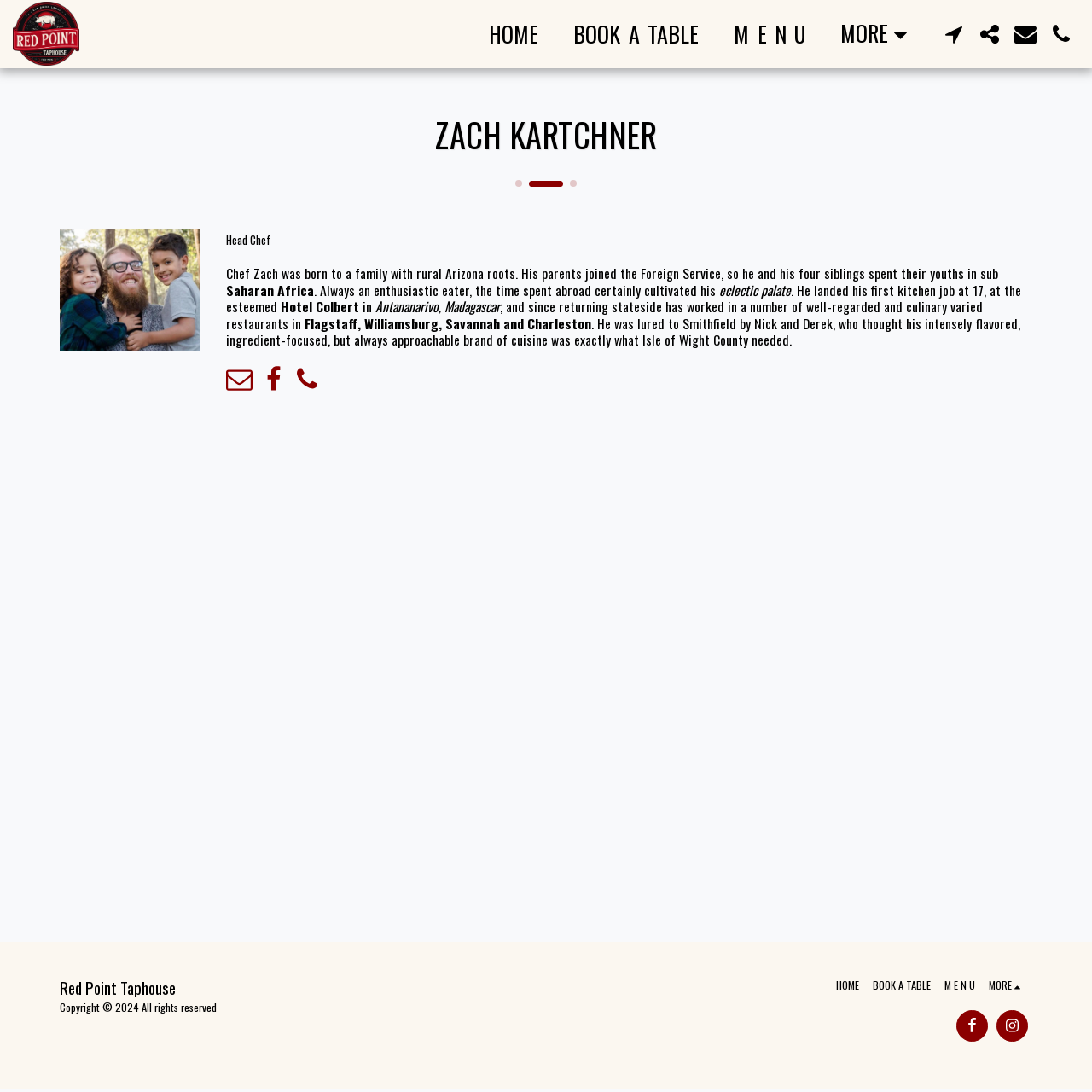Kindly determine the bounding box coordinates of the area that needs to be clicked to fulfill this instruction: "View the menu".

[0.659, 0.011, 0.751, 0.051]